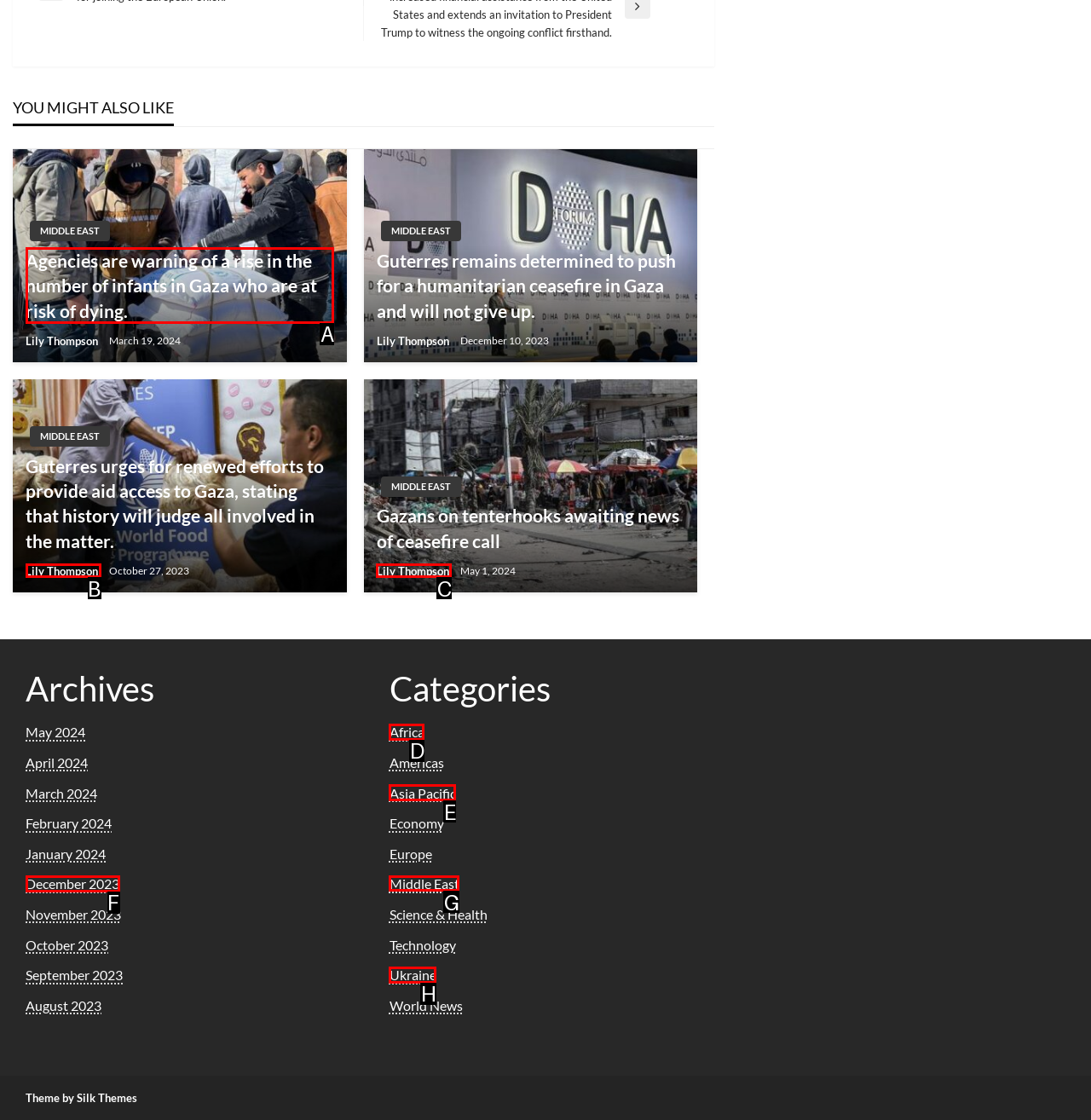Point out the specific HTML element to click to complete this task: Explore news under 'Middle East' category Reply with the letter of the chosen option.

G